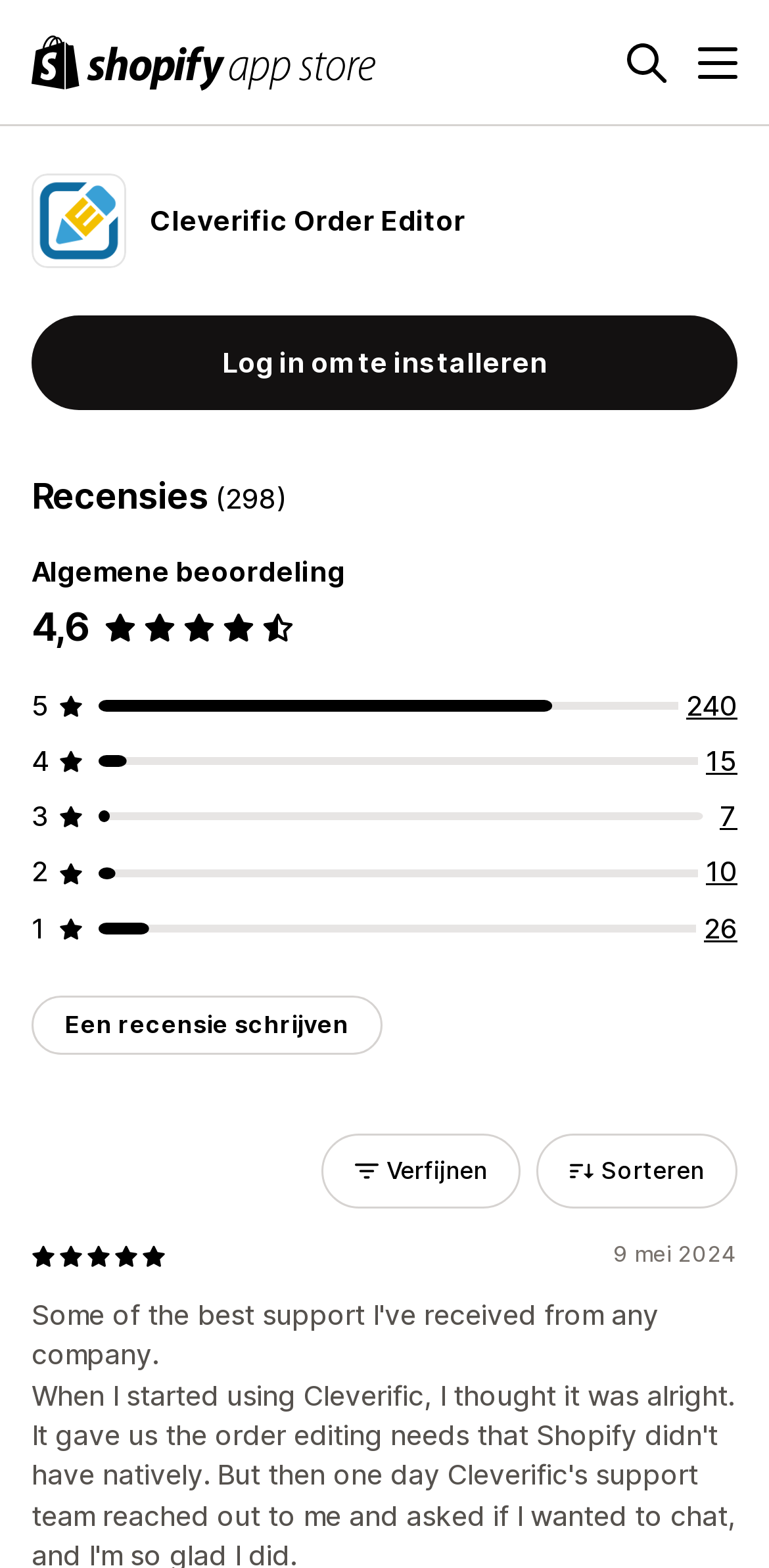Please provide a short answer using a single word or phrase for the question:
What is the date of the latest review?

9 mei 2024